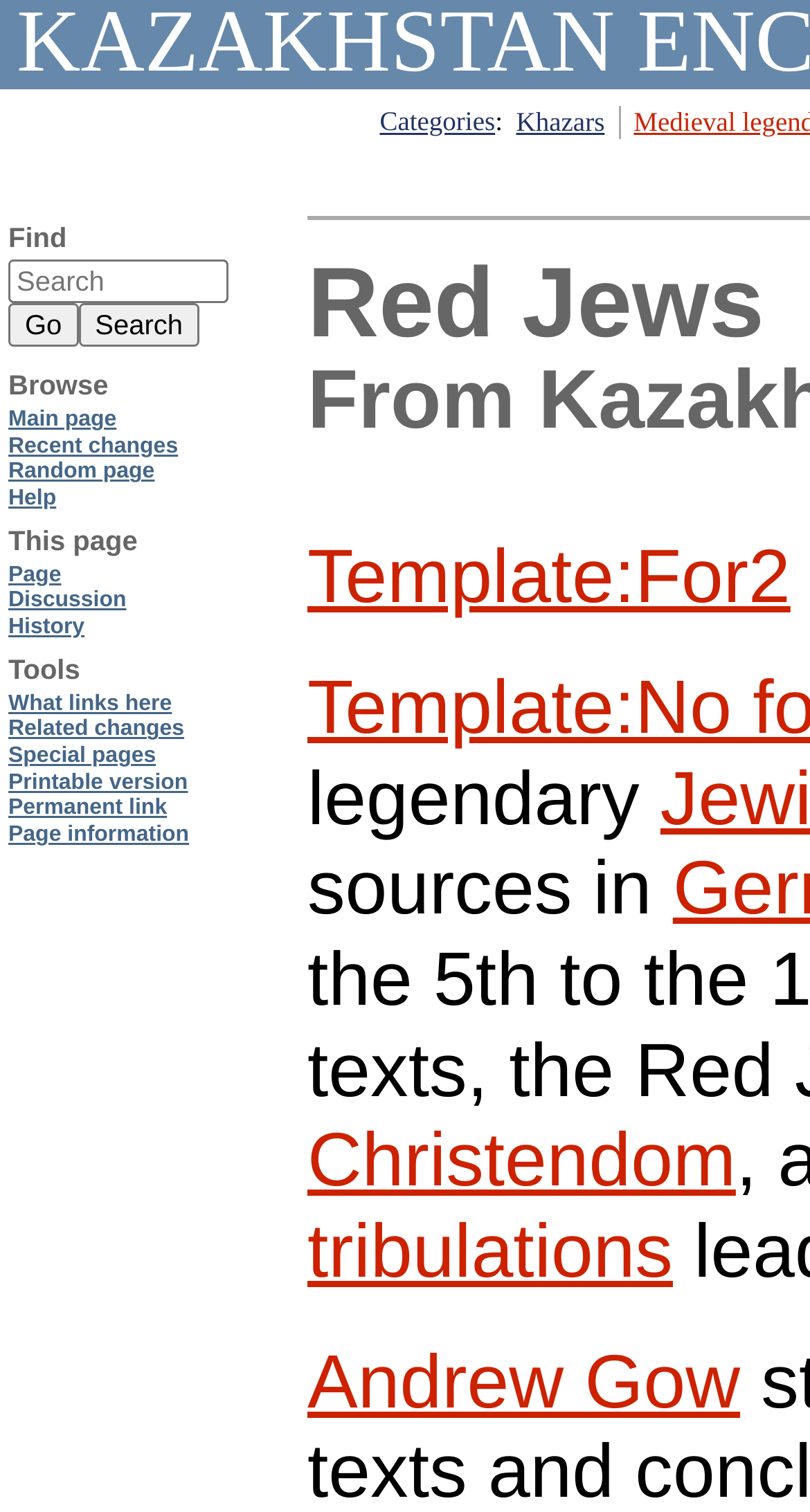Locate the bounding box coordinates of the element that should be clicked to fulfill the instruction: "Go to Categories".

[0.469, 0.07, 0.611, 0.09]